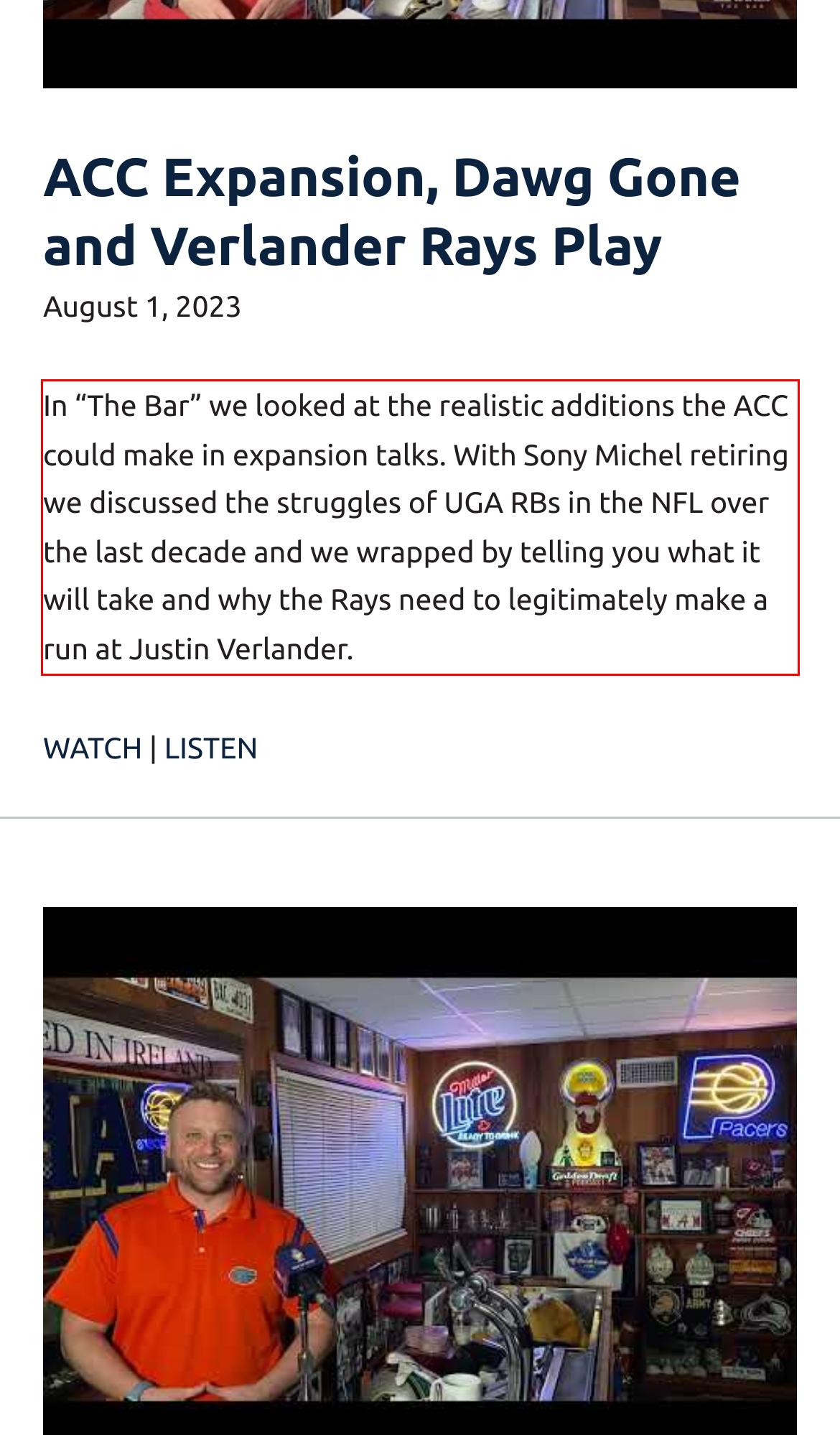Given a screenshot of a webpage containing a red rectangle bounding box, extract and provide the text content found within the red bounding box.

In “The Bar” we looked at the realistic additions the ACC could make in expansion talks. With Sony Michel retiring we discussed the struggles of UGA RBs in the NFL over the last decade and we wrapped by telling you what it will take and why the Rays need to legitimately make a run at Justin Verlander.